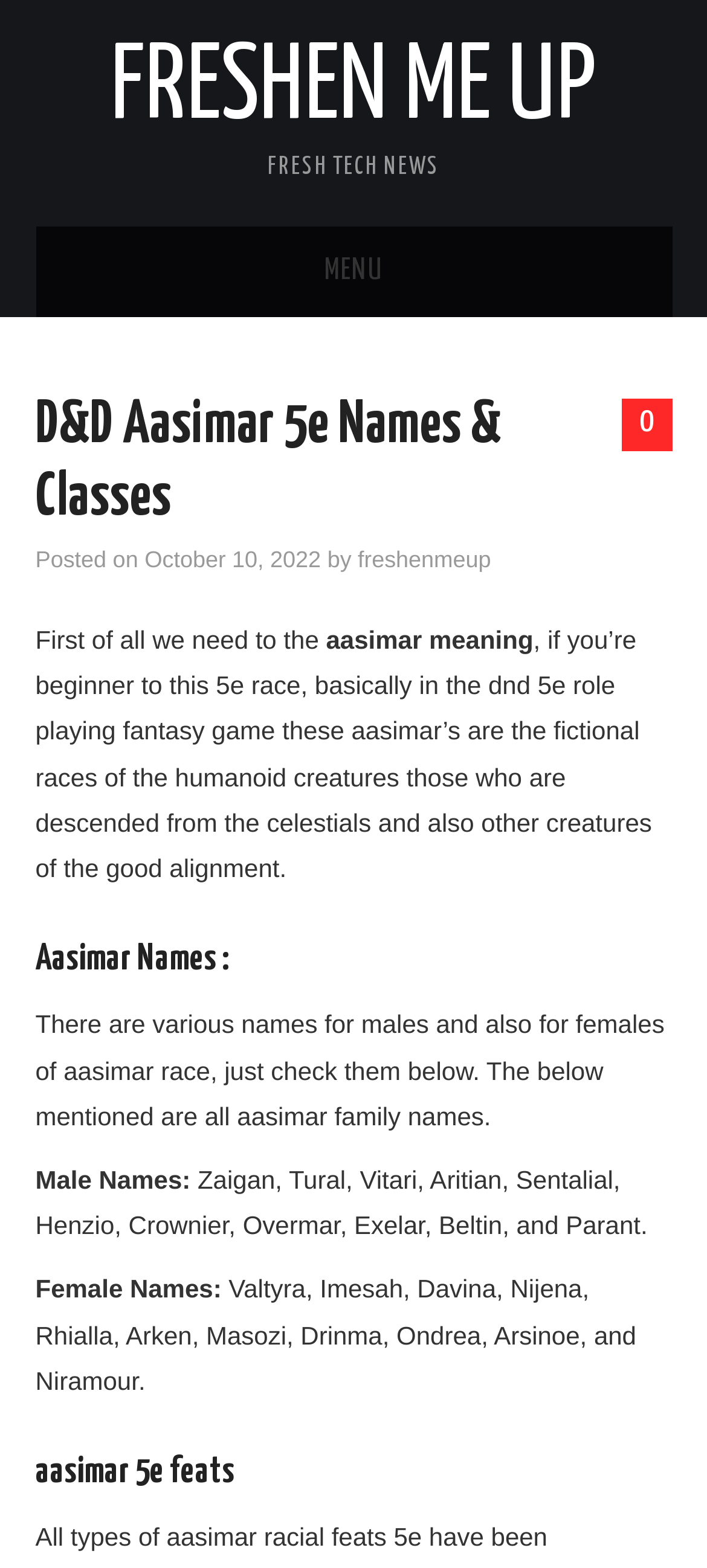Describe all the key features of the webpage in detail.

This webpage is about D&D Aasimar 5e Names and Classes. At the top, there is a link to "FRESHEN ME UP" and a static text "FRESH TECH NEWS". Below them, there is a menu section with links to "MENU" and "HOME". The "HOME" link is followed by a header section that contains the title "D&D Aasimar 5e Names & Classes" and some metadata, including the posting date "October 10, 2022" and the author "freshenmeup".

The main content of the webpage starts with a brief introduction to Aasimar, explaining that they are fictional races of humanoid creatures descended from celestials and other good-aligned creatures in the D&D 5e role-playing fantasy game. 

Below the introduction, there is a section titled "Aasimar Names" that lists various names for male and female Aasimars. The male names include Zaigan, Tural, Vitari, and others, while the female names include Valtyra, Imesah, Davina, and others.

Finally, there is a section titled "aasimar 5e feats", but it does not contain any specific content.